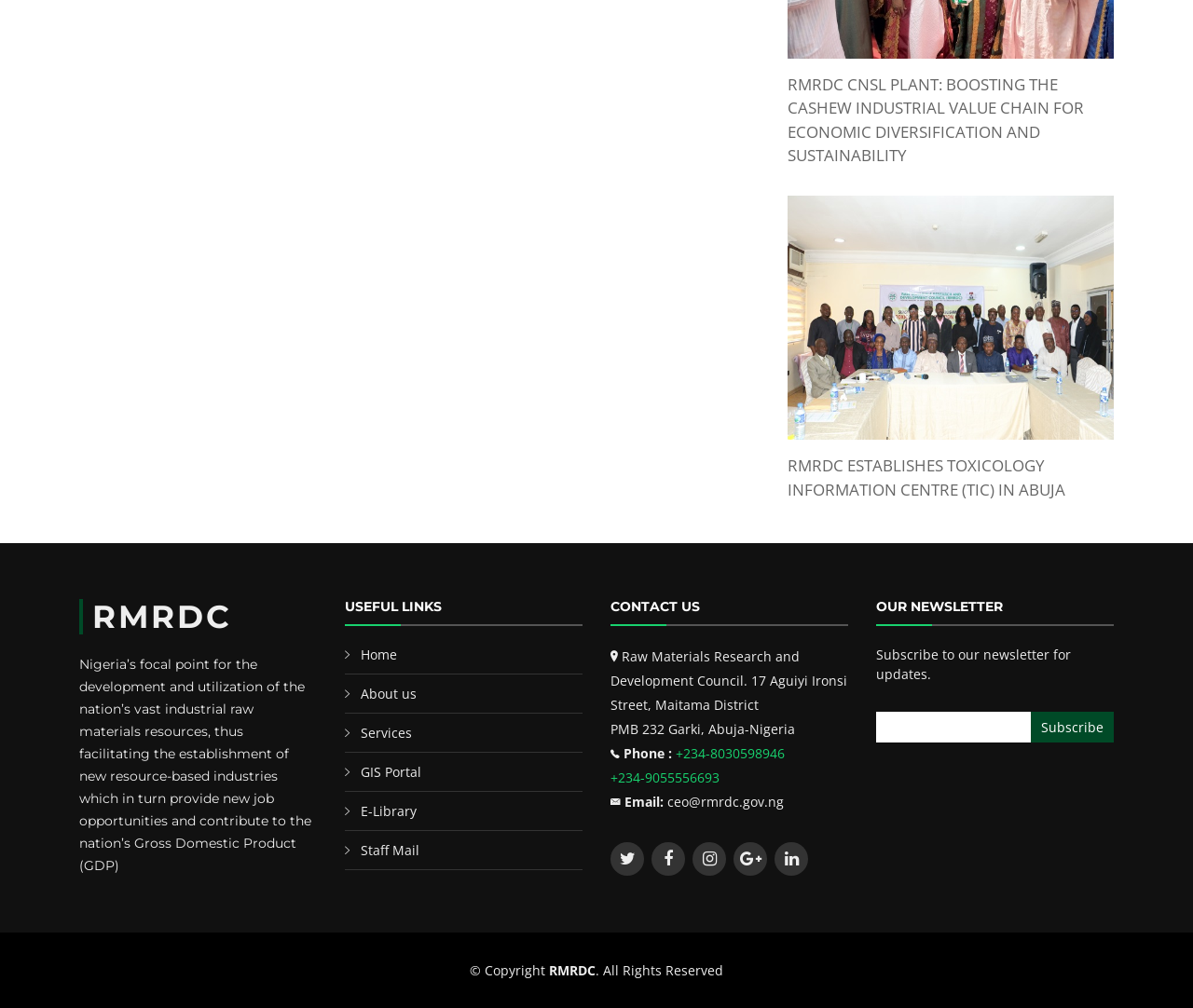Please determine the bounding box coordinates of the element to click on in order to accomplish the following task: "Click on the link to RMRDC CNSL PLANT". Ensure the coordinates are four float numbers ranging from 0 to 1, i.e., [left, top, right, bottom].

[0.66, 0.073, 0.909, 0.165]